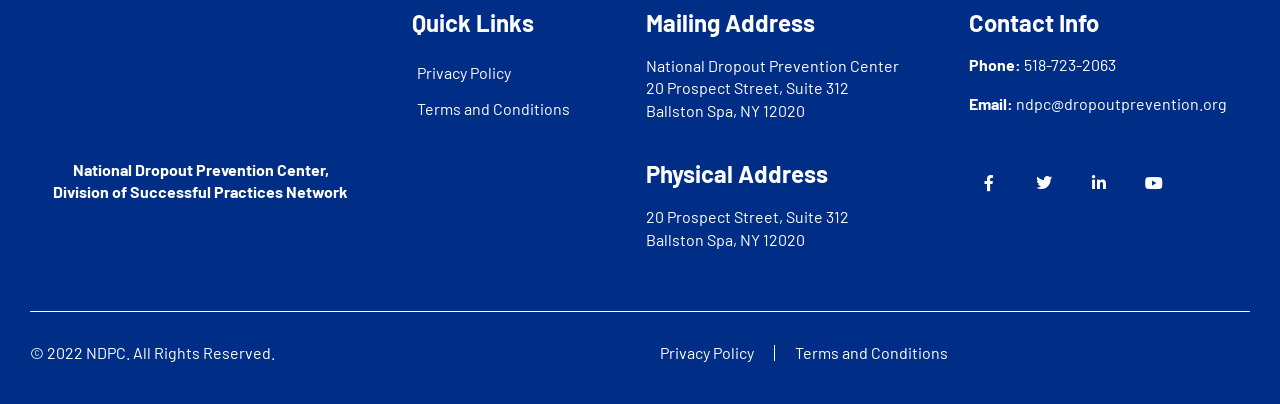Extract the bounding box coordinates for the UI element described by the text: "Terms and Conditions". The coordinates should be in the form of [left, top, right, bottom] with values between 0 and 1.

[0.605, 0.849, 0.741, 0.899]